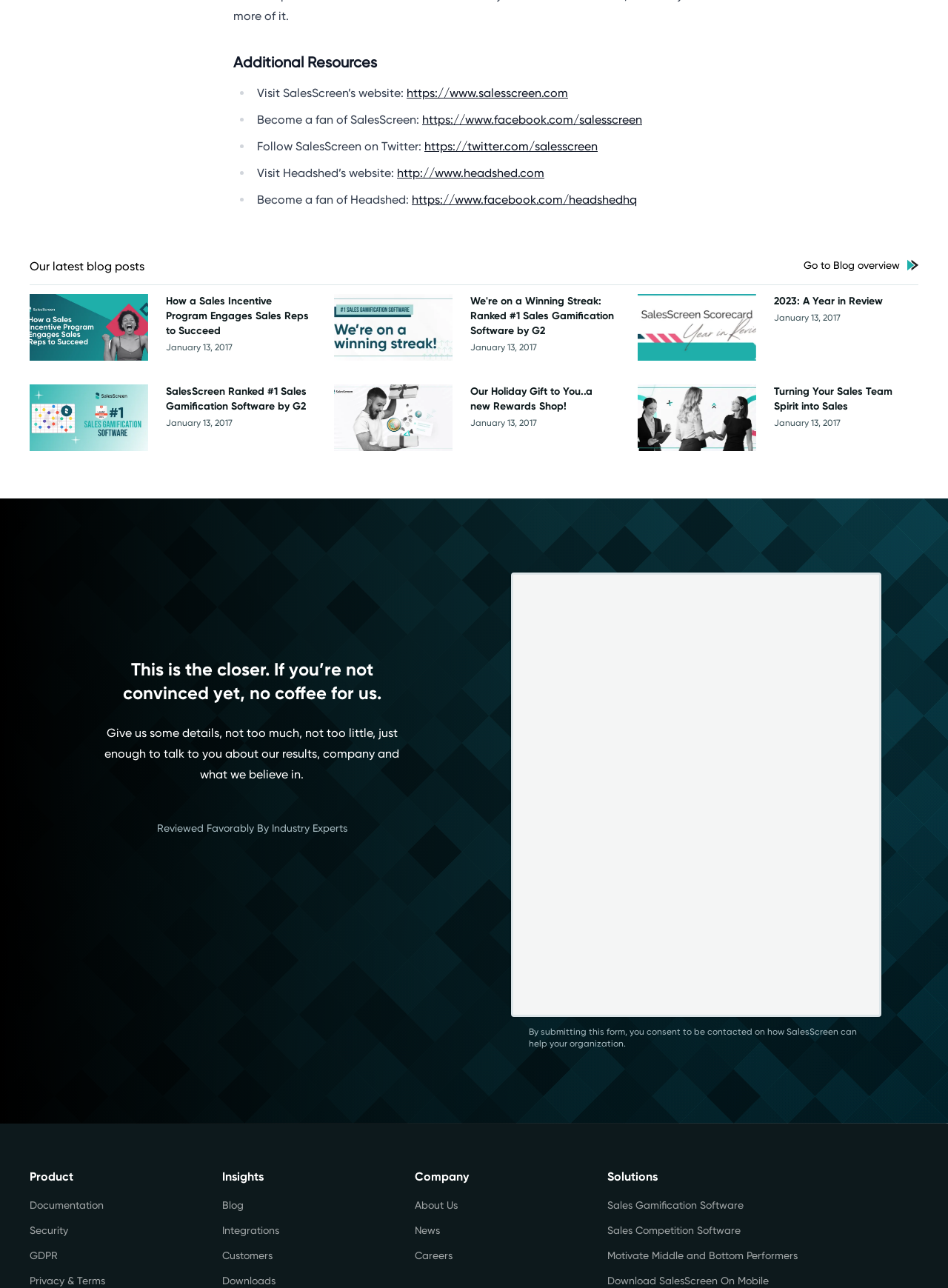Show the bounding box coordinates of the region that should be clicked to follow the instruction: "Learn more about Sales Gamification Software."

[0.641, 0.93, 0.969, 0.941]